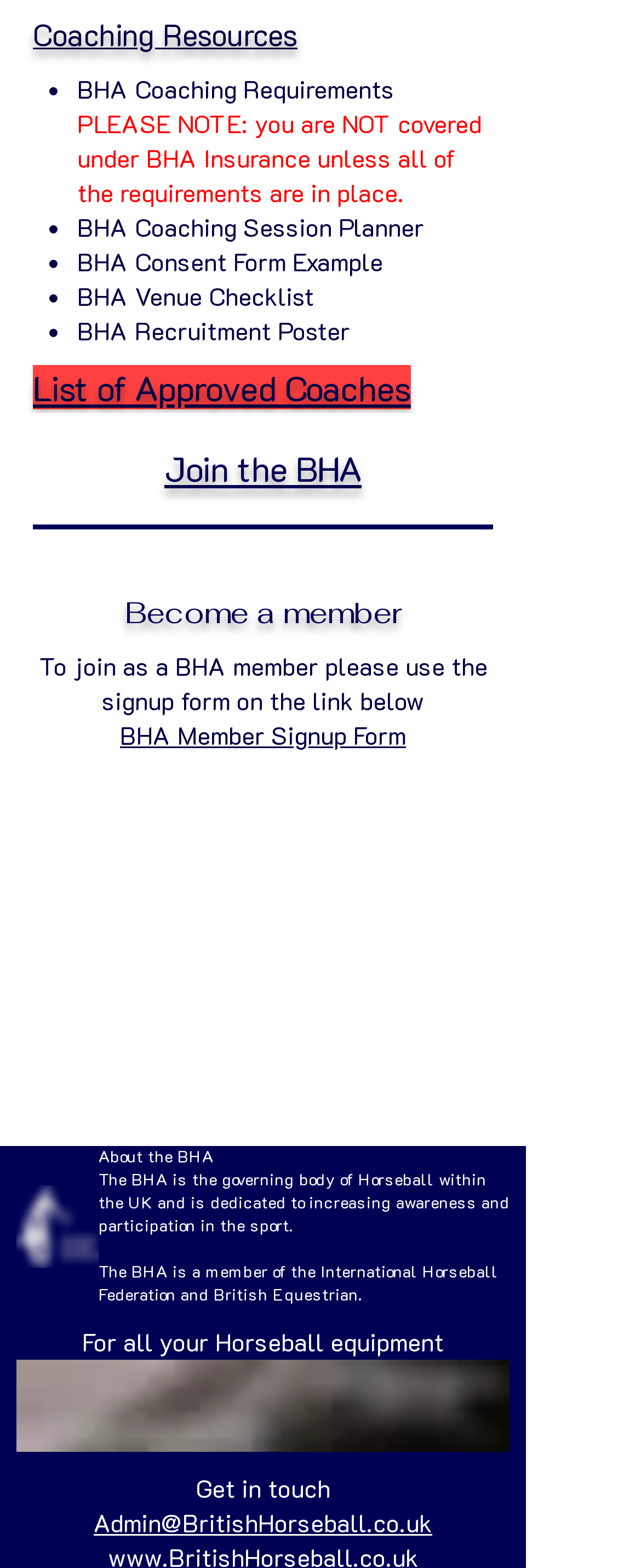Can you provide the bounding box coordinates for the element that should be clicked to implement the instruction: "View coaching requirements"?

[0.121, 0.046, 0.751, 0.133]